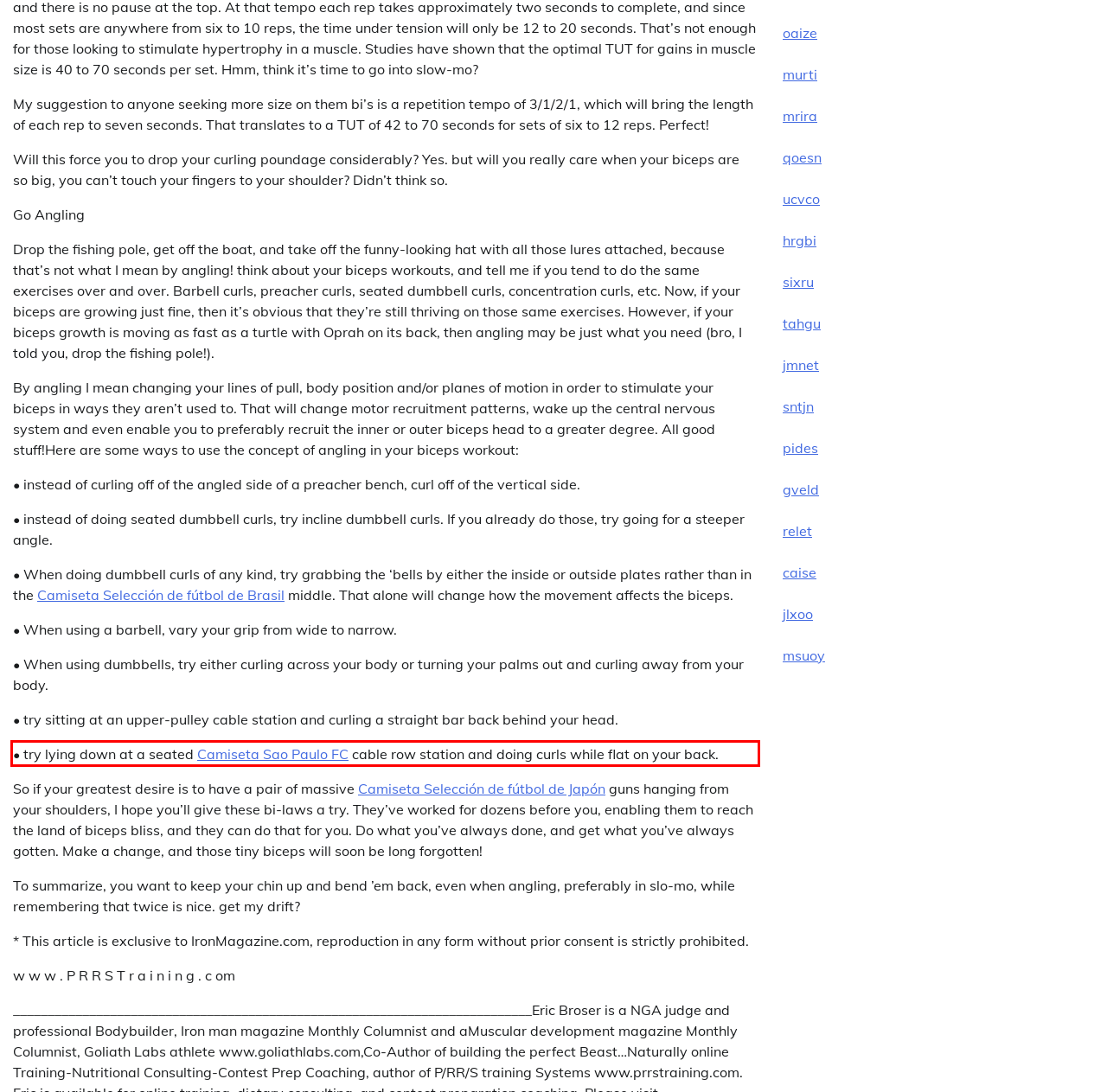Analyze the screenshot of the webpage and extract the text from the UI element that is inside the red bounding box.

• try lying down at a seated Camiseta Sao Paulo FC cable row station and doing curls while flat on your back.